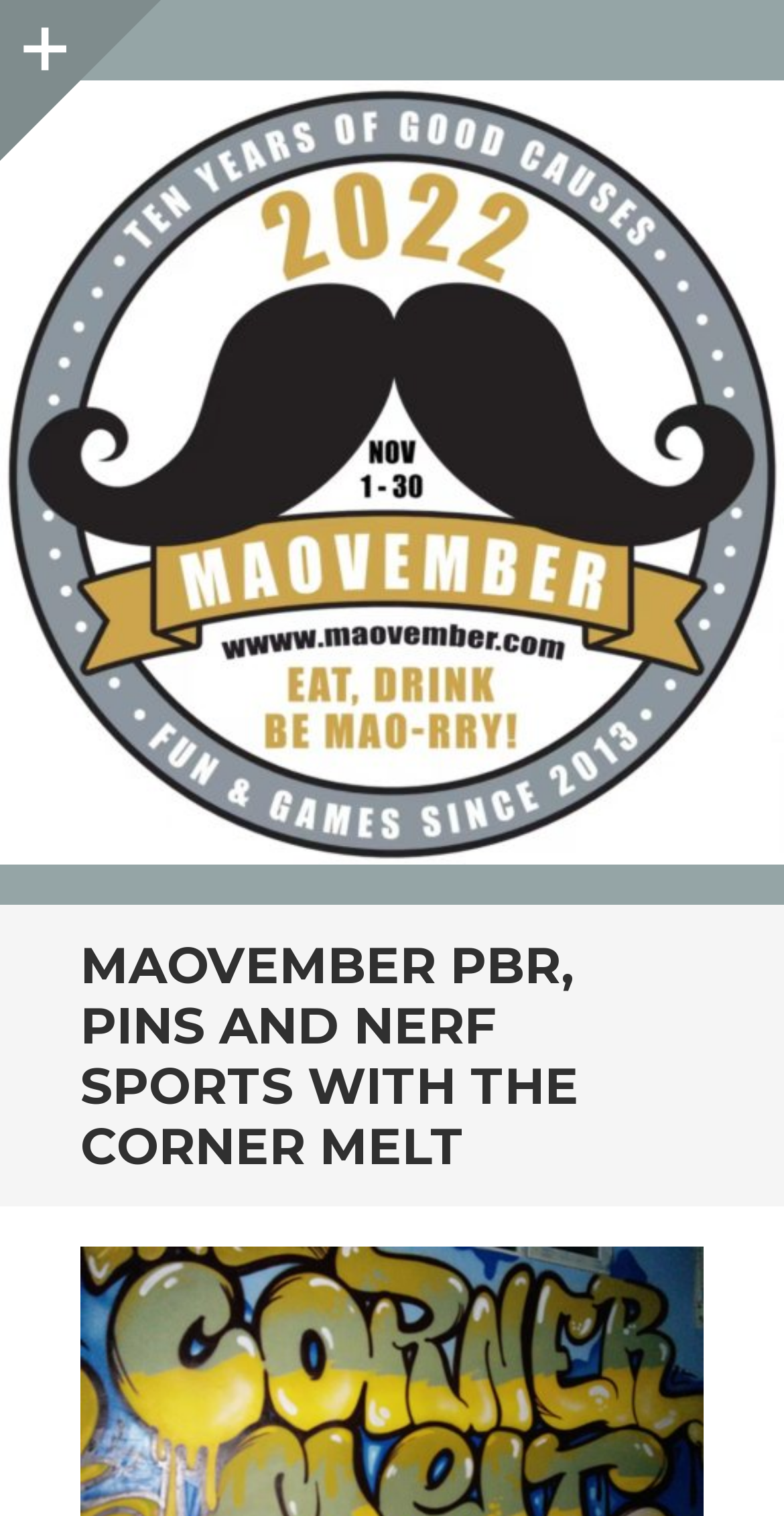Refer to the image and provide a thorough answer to this question:
How many charities are supported this year?

The number of charities supported this year can be found in the description of the webpage, which mentions 'THIS YEAR'S CHARITIES: BREAD OF LIFE AND LIBRARY PROJECT.' Therefore, there are two charities supported this year.